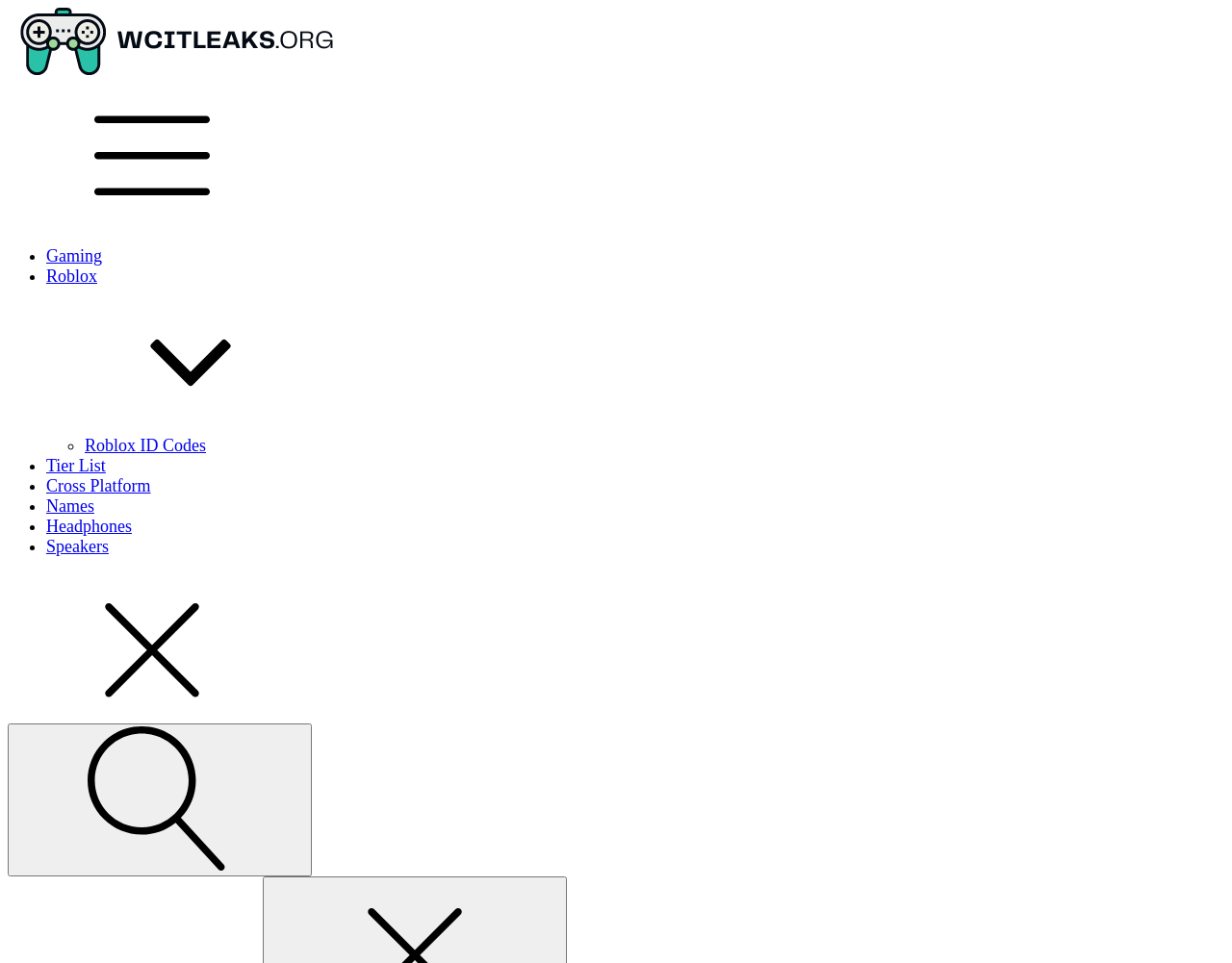Identify the title of the webpage and provide its text content.

Is DC Universe Online Cross-Platform in 2024? [PC, Xbox, PS5]